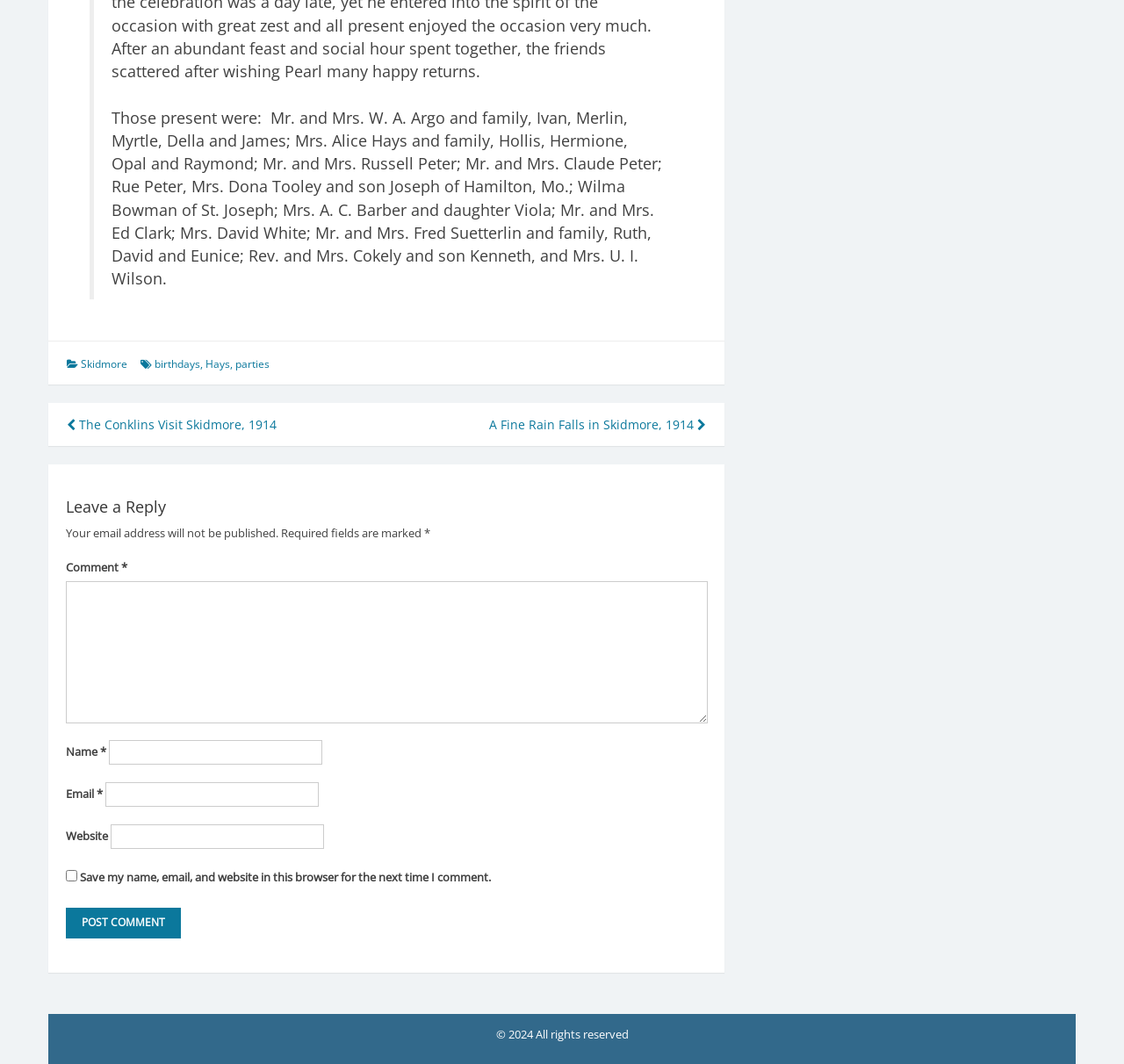Extract the bounding box coordinates of the UI element described: "name="submit" value="Post Comment"". Provide the coordinates in the format [left, top, right, bottom] with values ranging from 0 to 1.

[0.058, 0.853, 0.161, 0.882]